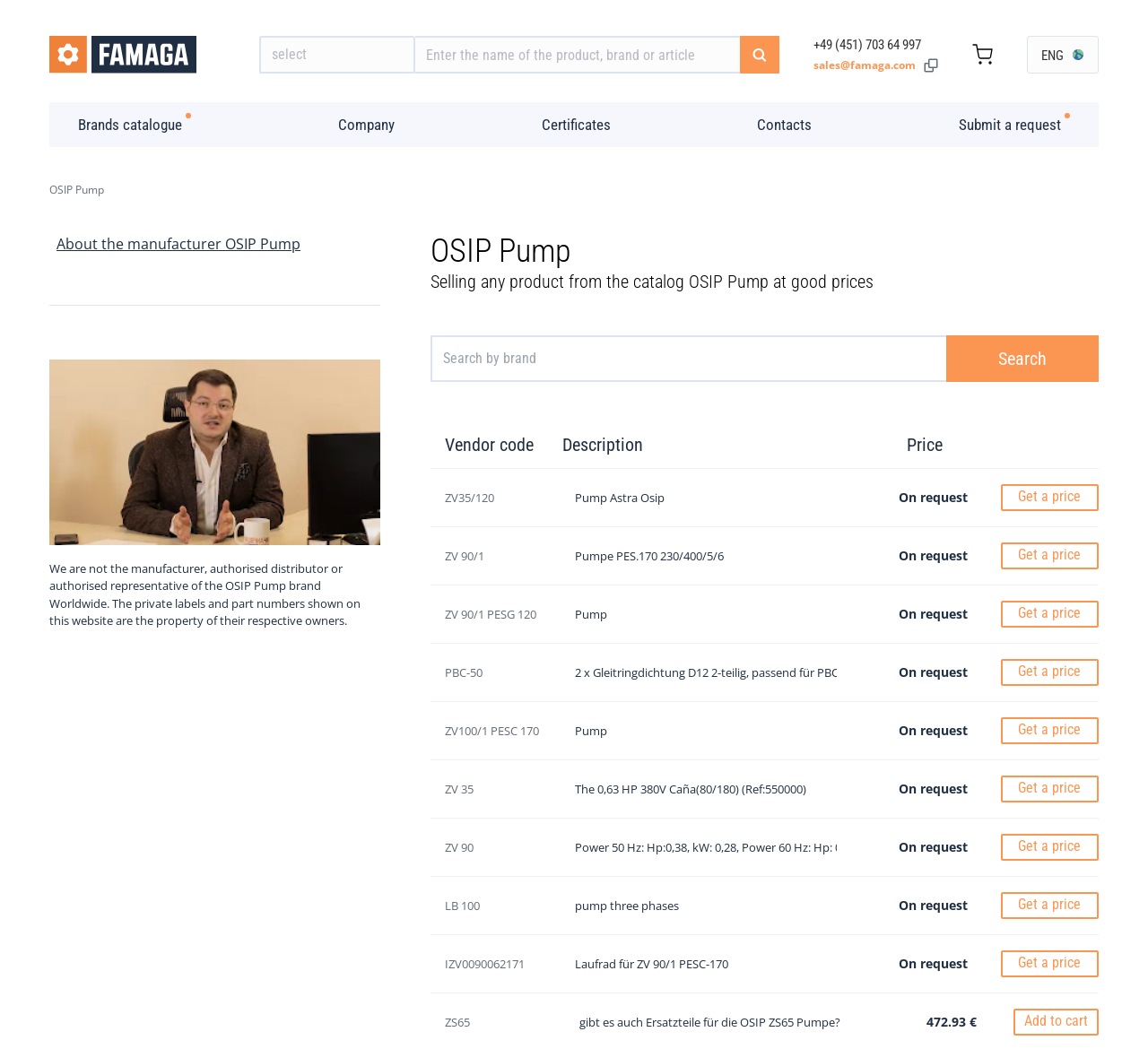Give a detailed overview of the webpage's appearance and contents.

The webpage is about OSIP Pump, a platform that delivers spare parts to any place in the world. At the top, there is a header section with a logo "famaga" and a search box where users can enter the name of the product, brand, or article they are looking for. Below the search box, there is a button with a magnifying glass icon.

To the right of the search box, there is a section with contact information, including a phone number and an email address. Next to it, there is a button with a cart icon, indicating a shopping cart feature.

Below the header section, there is a navigation menu with links to various pages, including "Brands catalogue", "Company", "Certificates", and "Contacts". 

On the right side of the page, there is a section with a list of countries, each represented by a flag icon and a link to a specific country page. The countries listed include Saudi Arabia, Czech Republic, Germany, Great Britain, France, Canada, Switzerland, Italy, Hungary, Portugal, Spain, Mexico, Poland, Romania, UAE, Sweden, and Turkey.

At the bottom of the page, there is a call-to-action button that says "Submit a request" and a section with a list of countries, similar to the one on the right side of the page.